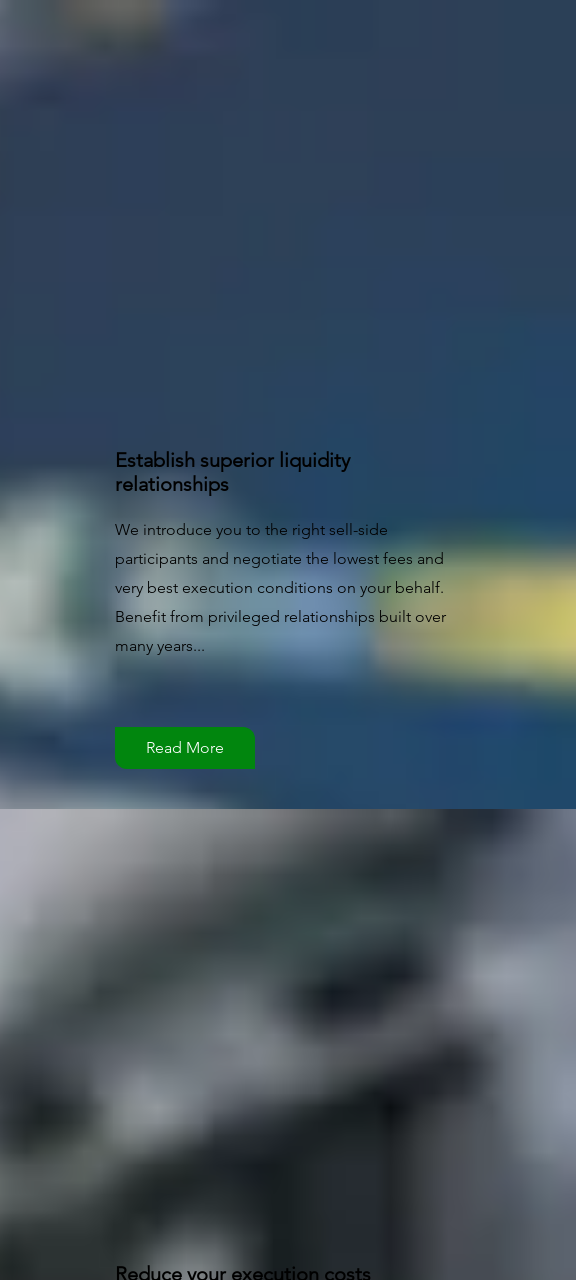Answer the question below in one word or phrase:
What does the 'Read More' link invite?

Further exploration of services